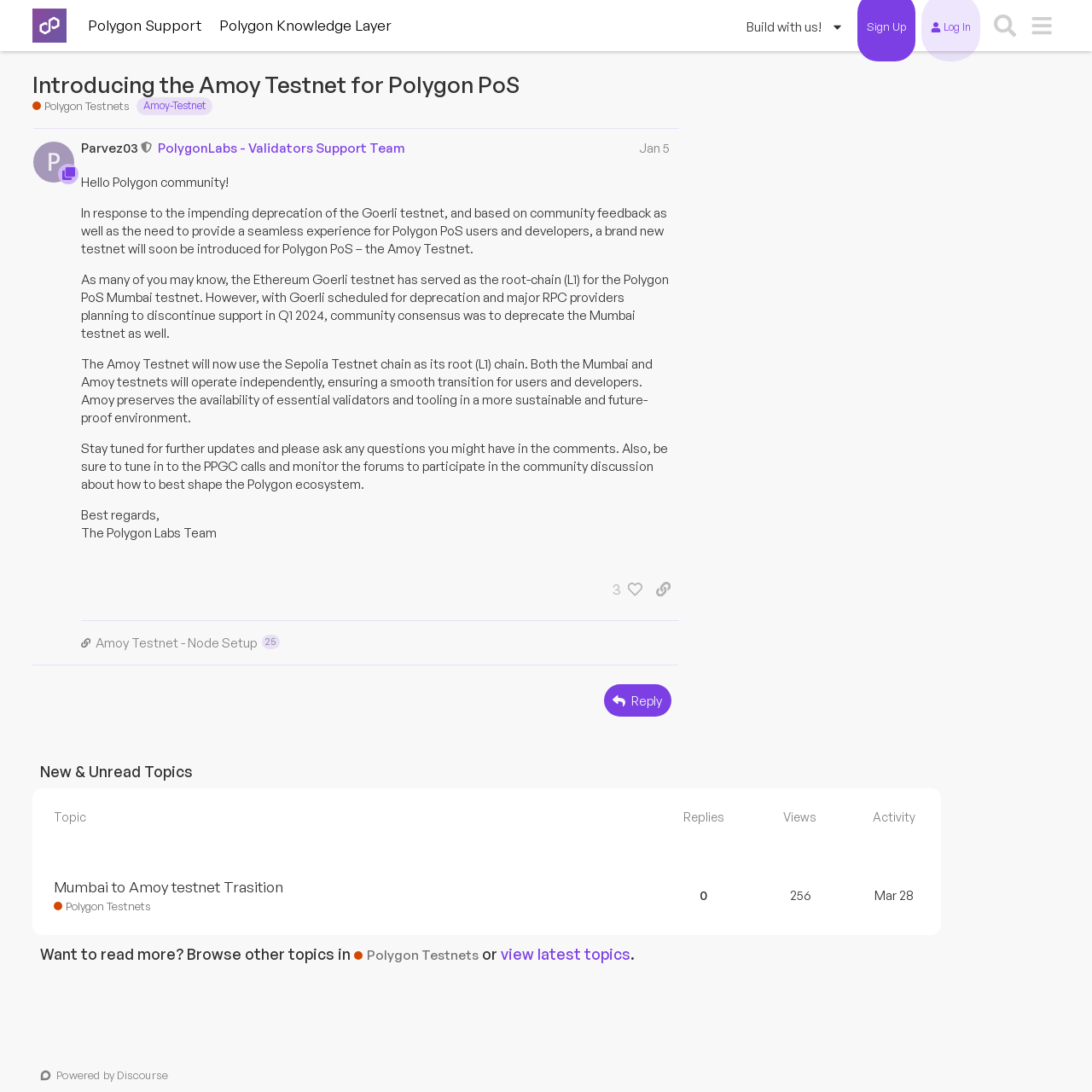What is the name of the team that wrote the post?
Using the details shown in the screenshot, provide a comprehensive answer to the question.

The post is signed off with 'Best regards, The Polygon Labs Team', indicating that the team wrote the post.